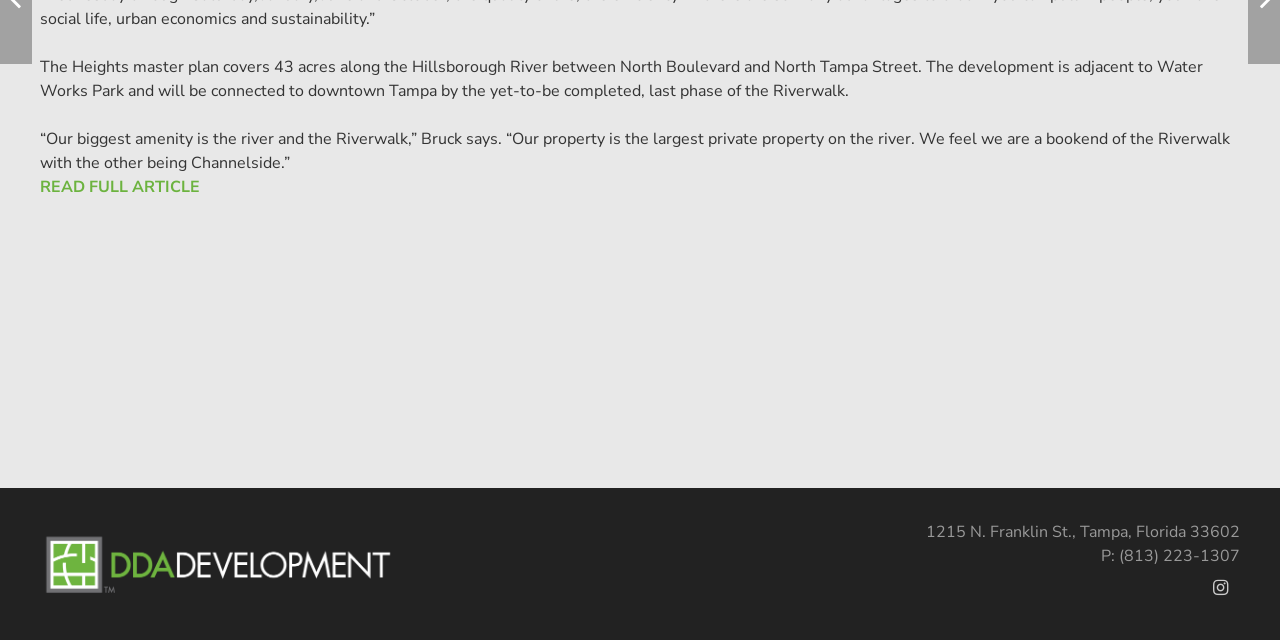Provide the bounding box coordinates of the HTML element described as: "aria-label="Instagram" title="Instagram"". The bounding box coordinates should be four float numbers between 0 and 1, i.e., [left, top, right, bottom].

[0.938, 0.888, 0.969, 0.95]